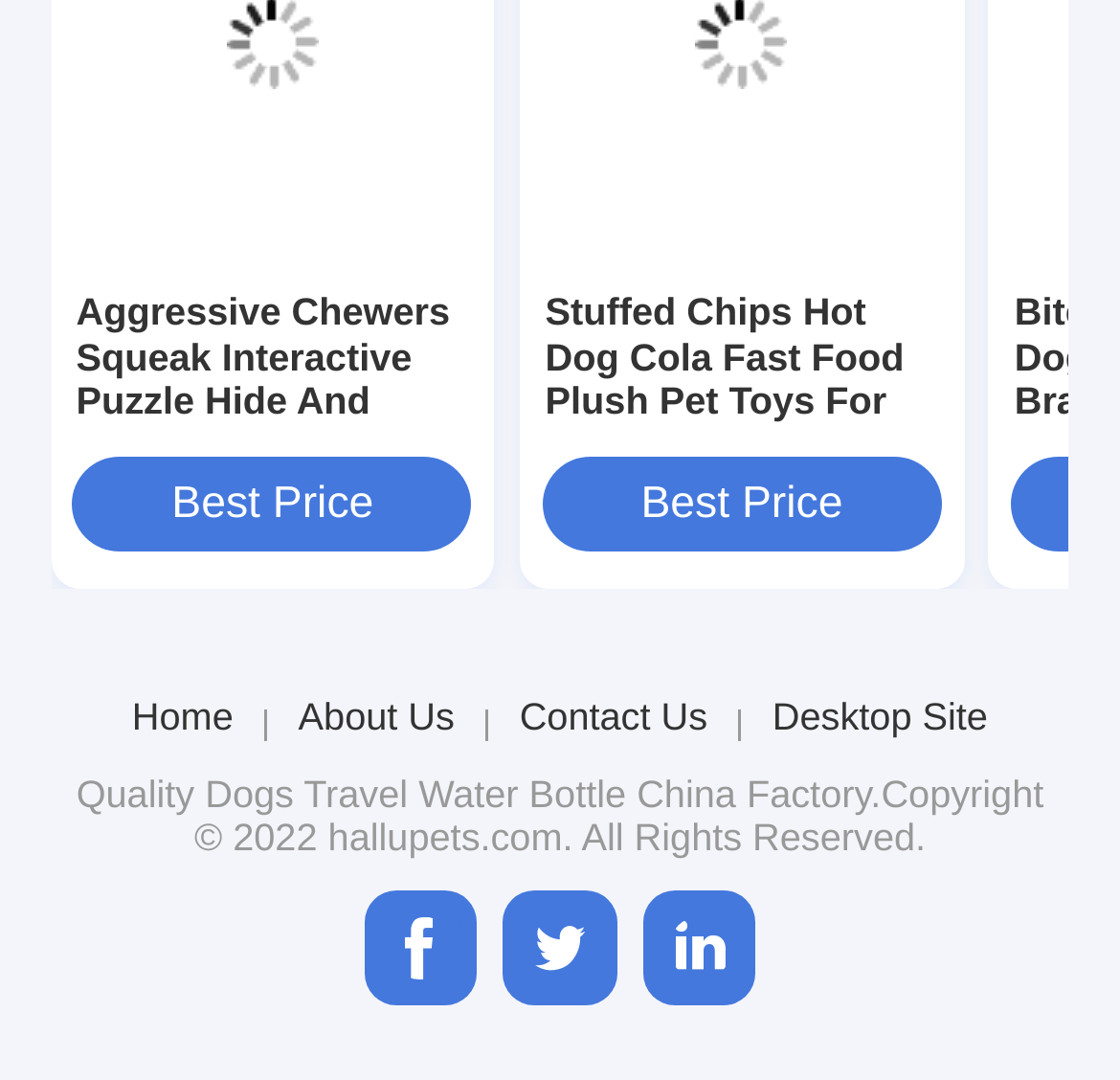Determine the bounding box coordinates for the area that needs to be clicked to fulfill this task: "Check Best Price". The coordinates must be given as four float numbers between 0 and 1, i.e., [left, top, right, bottom].

[0.065, 0.422, 0.422, 0.51]